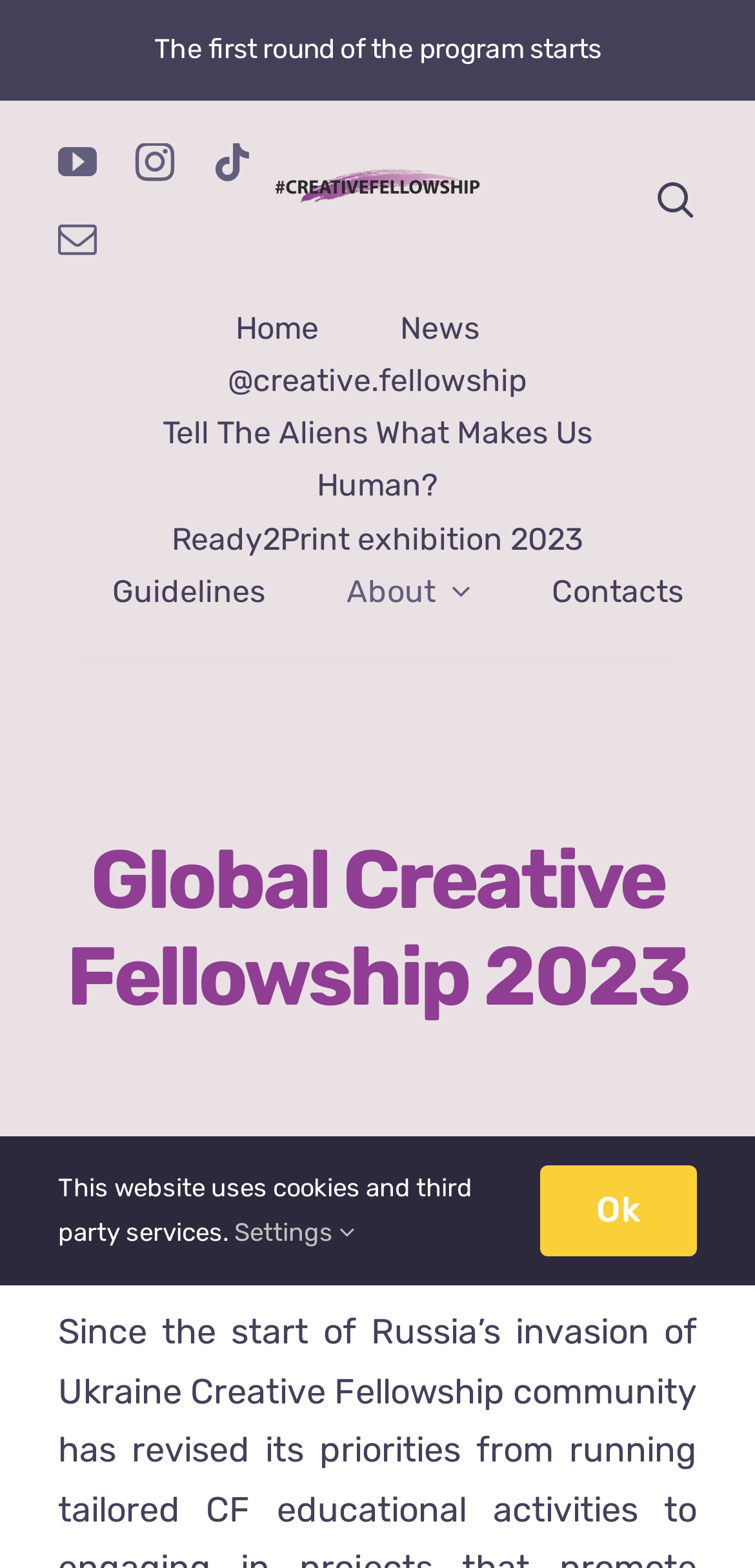Describe the webpage in detail, including text, images, and layout.

The webpage is about the Global Creative Fellowship 2023, with a focus on digital education and community engagement. At the top, there are social media links to YouTube, Instagram, TikTok, and mail, aligned horizontally. Below these links, there is a logo and a navigation menu with options like "Influencer Shop Menu" and "Influencer Main Menu". 

The main menu has several links, including "Home", "News", and "@creative.fellowship", which are positioned horizontally. Further down, there are more links, such as "Tell The Aliens What Makes Us Human?", "Ready2Print exhibition 2023", "Guidelines", "About", and "Contacts", which are stacked vertically.

The page title "Global Creative Fellowship 2023" is prominently displayed in a title bar, taking up most of the width of the page. At the bottom, there is a notice stating "This website uses cookies and third party services" with a "Settings" link next to it, and an "Ok" button to the right.